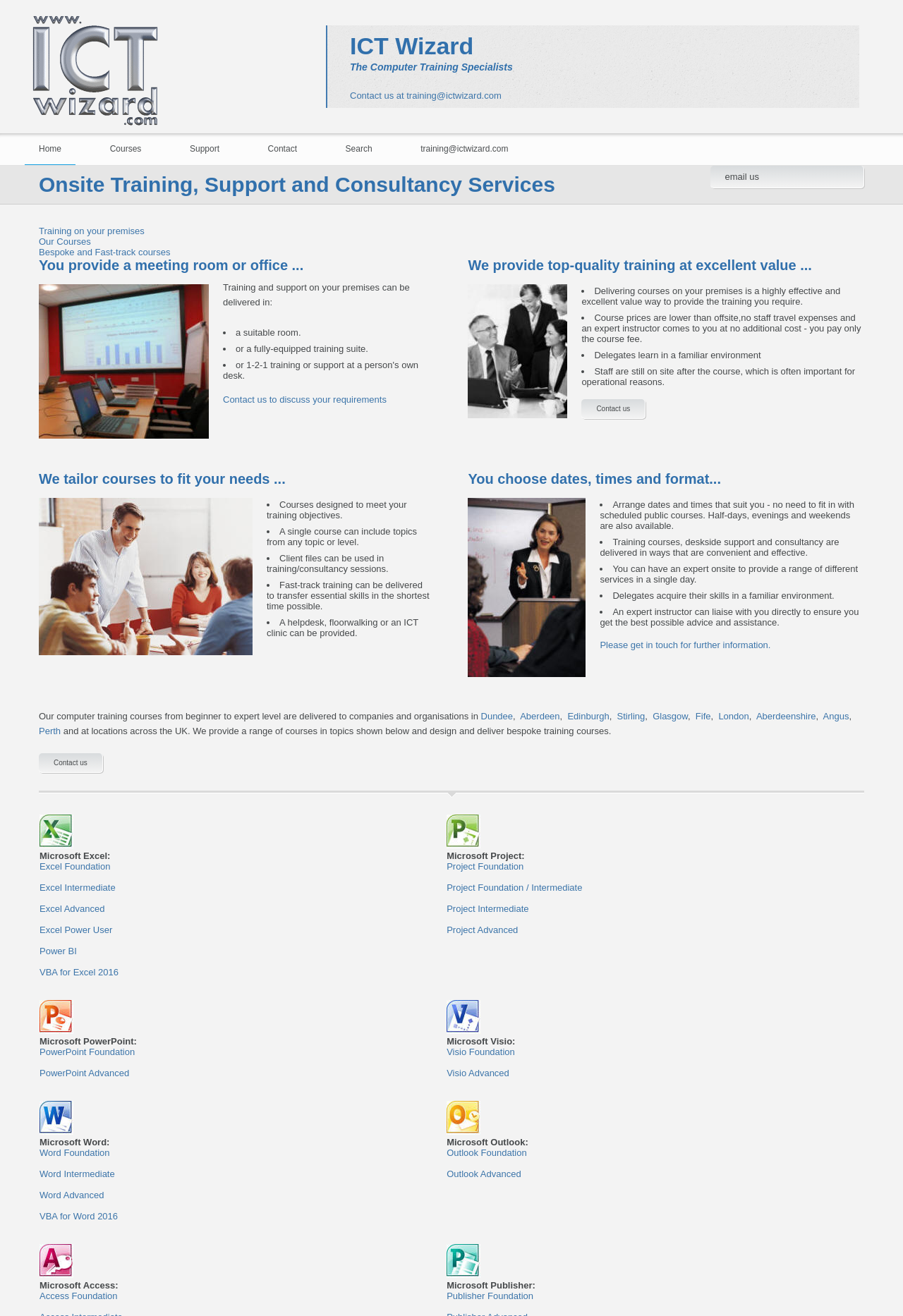Your task is to extract the text of the main heading from the webpage.

Onsite Training, Support and Consultancy Services